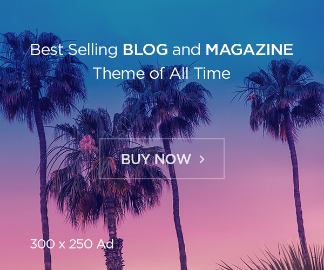Explain the content of the image in detail.

This vibrant advertisement showcases a stunning sunset backdrop featuring palm trees, emphasizing a serene coastal vibe. The text prominently declares "Best Selling BLOG and MAGAZINE Theme of All Time," highlighting the product's popularity in an engaging way. A clear call to action, "BUY NOW," is positioned centrally, inviting viewers to make a purchase. The overall aesthetic combines warmth and modernity, appealing to an audience interested in trendy theme solutions for blogs and magazines. The dimensions of the ad are 300 x 250, designed for effective online visibility.